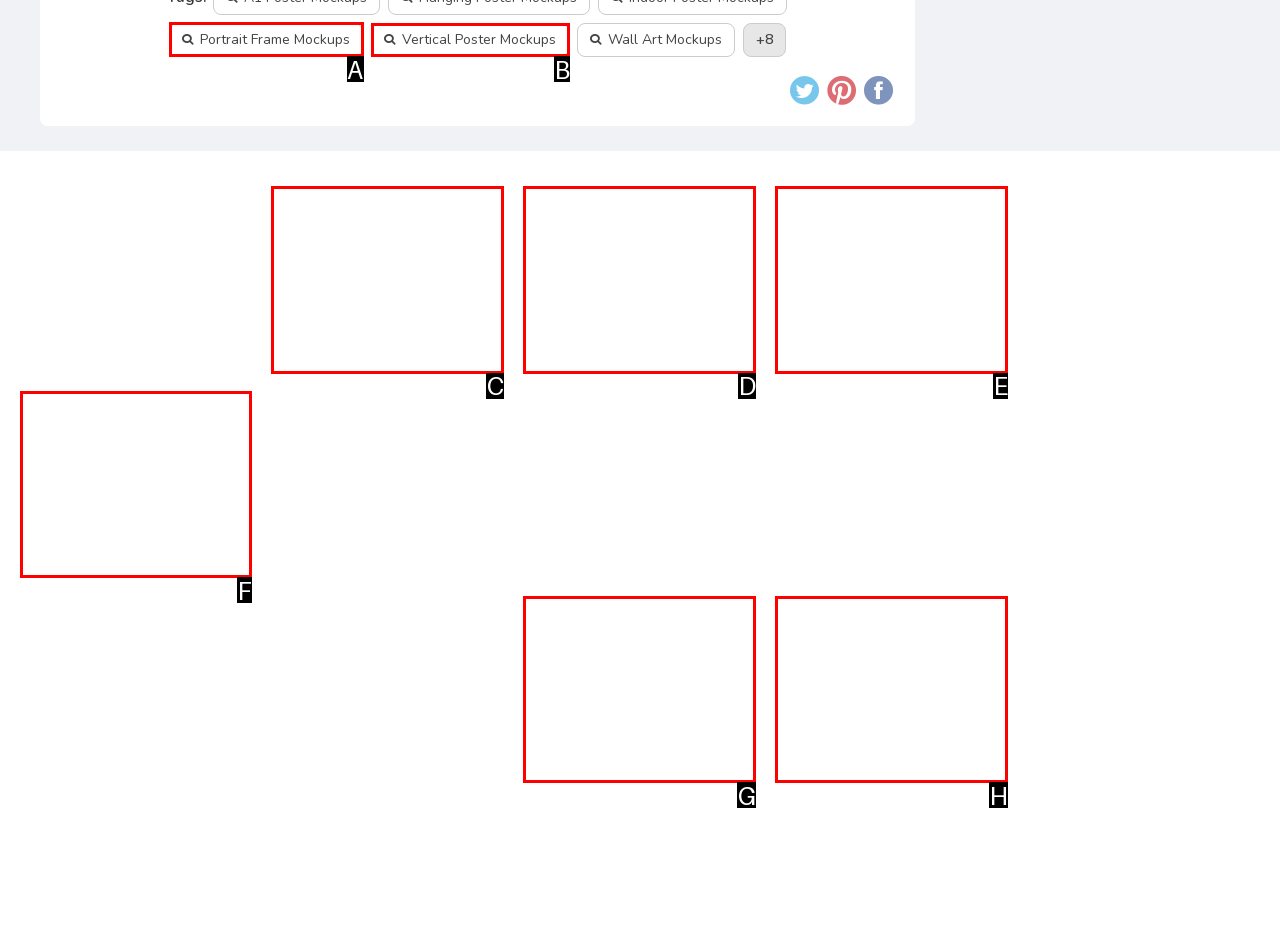For the instruction: View Vertical Poster Mockups, determine the appropriate UI element to click from the given options. Respond with the letter corresponding to the correct choice.

B